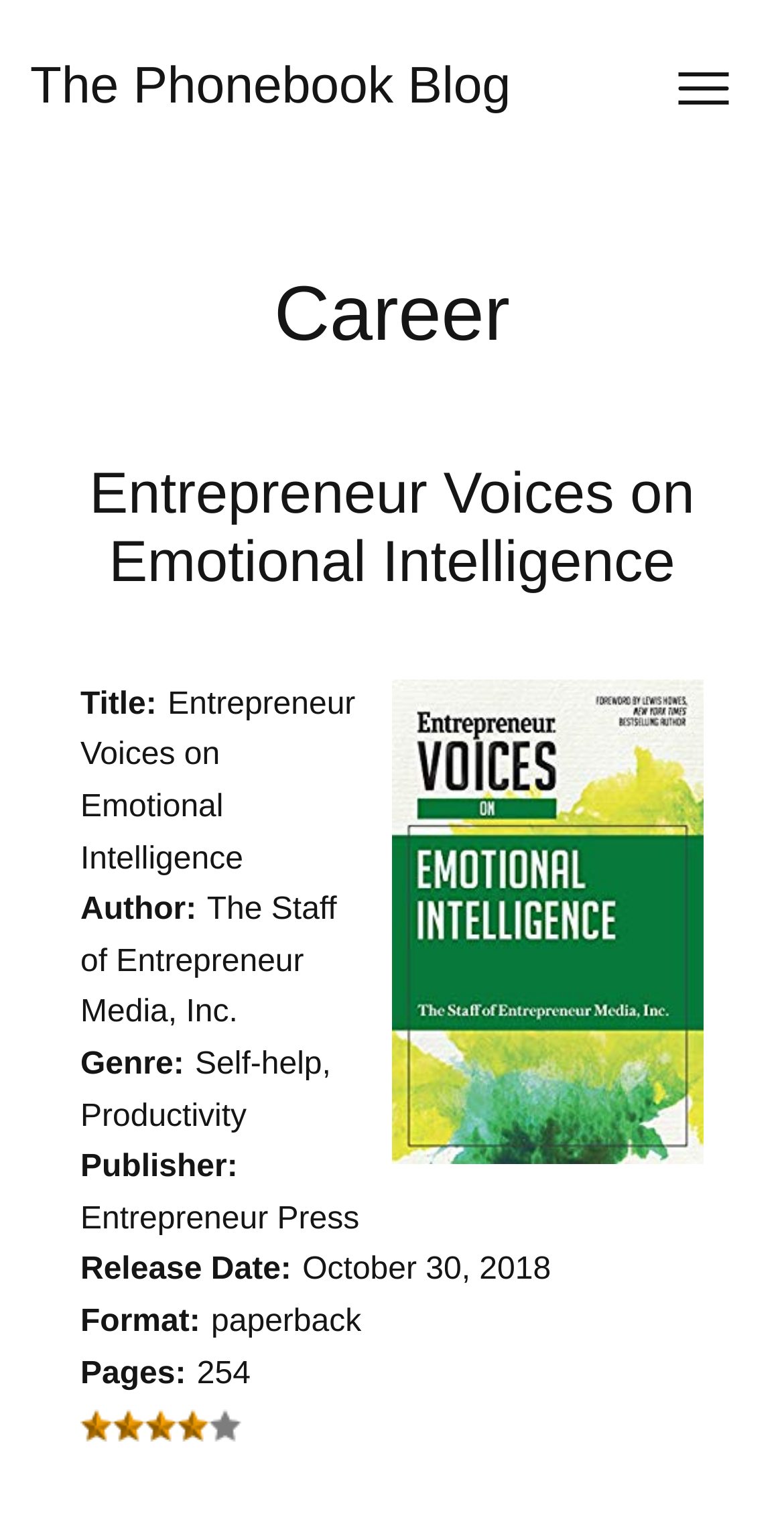Give a detailed explanation of the elements present on the webpage.

The webpage is a career-related blog post on "The Phonebook Blog". At the top, there is a heading "The Phonebook Blog" with a link to the blog's homepage. Next to it, on the right side, is a button to open a menu. The button features a menu toggle icon.

Below the top section, there is a prominent heading "Career" that spans the entire width of the page. Underneath, there is a header section with a heading "Entrepreneur Voices on Emotional Intelligence", which is a link to the article. To the right of the header, there is an image of the book cover "Entrepreneur Voices on Emotional Intelligence".

Below the header, there are several sections of text, each with a label and a corresponding value. These sections include "Title:", "Author:", "Genre:", "Publisher:", "Release Date:", "Format:", and "Pages:". The values for each section are listed next to their respective labels. For example, the author is listed as "The Staff of Entrepreneur Media, Inc." and the release date is "October 30, 2018". There is also a small image at the bottom of this section.

Overall, the webpage appears to be a blog post or article about a book related to emotional intelligence, with details about the book's title, author, genre, and other publication information.